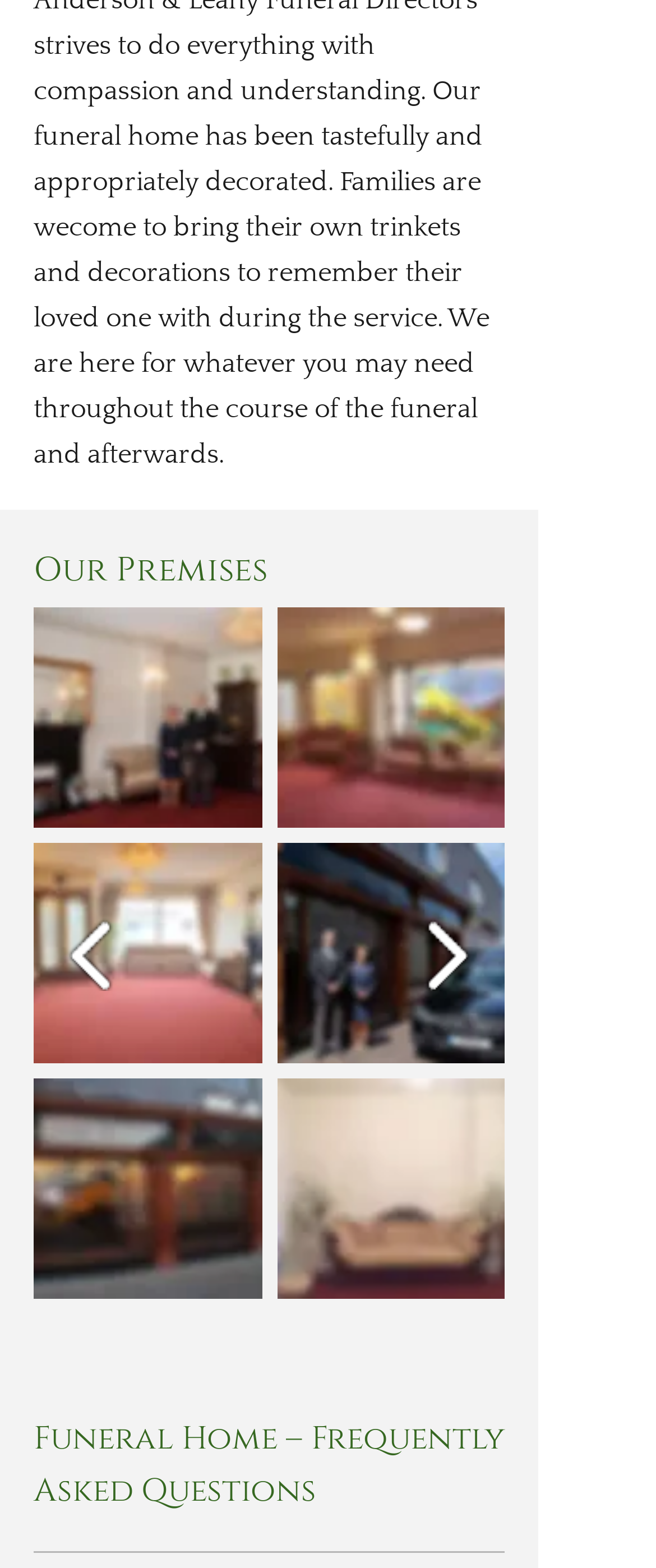Using the details in the image, give a detailed response to the question below:
What is the topic of the second heading?

The second heading on the webpage is 'Funeral Home – Frequently Asked Questions', which suggests that the section below it will provide answers to common questions about the funeral home.